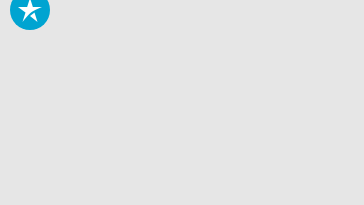What culture is reflected in the article?
Please use the visual content to give a single word or phrase answer.

DIY culture